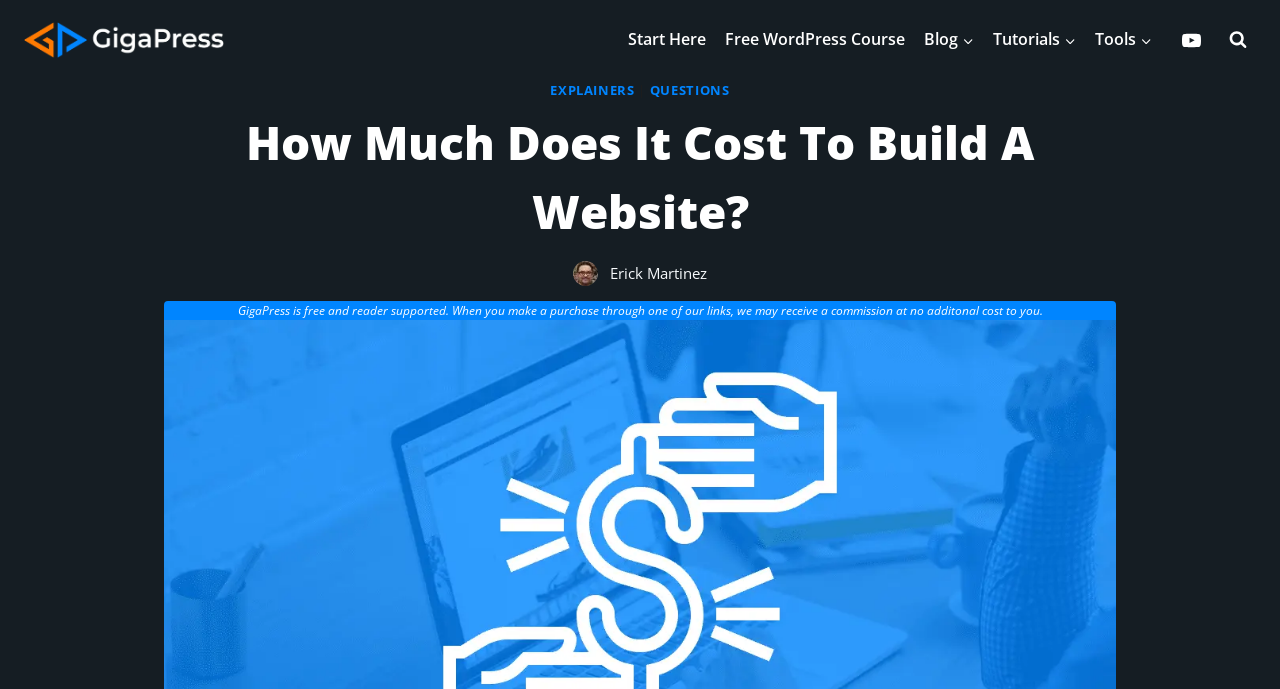Is there a search function on the website?
Provide an in-depth answer to the question, covering all aspects.

I found a button with the text 'View Search Form', which suggests that there is a search function on the website that can be accessed by clicking on this button.